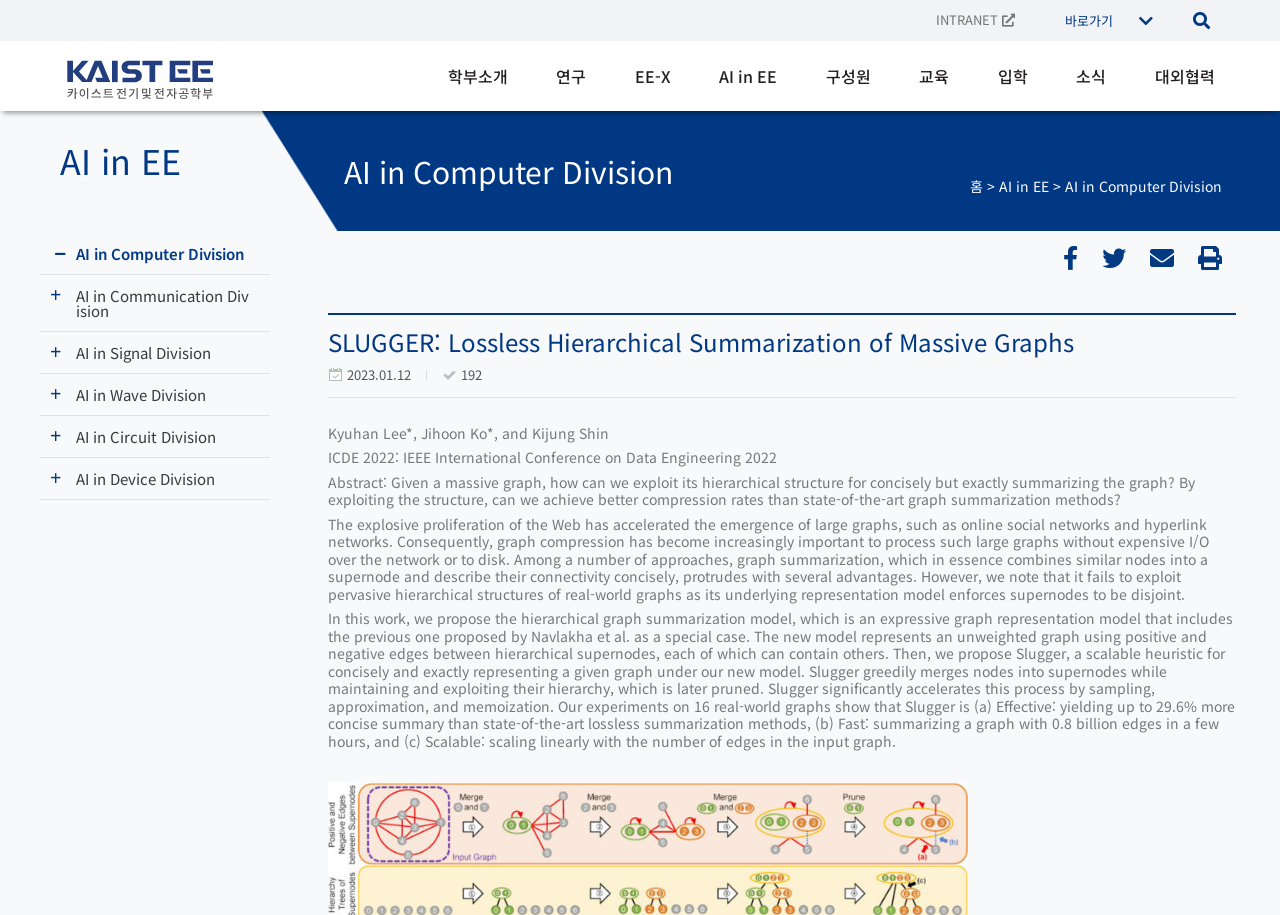Please specify the bounding box coordinates for the clickable region that will help you carry out the instruction: "Click on the 'EE-X' link".

[0.496, 0.05, 0.524, 0.116]